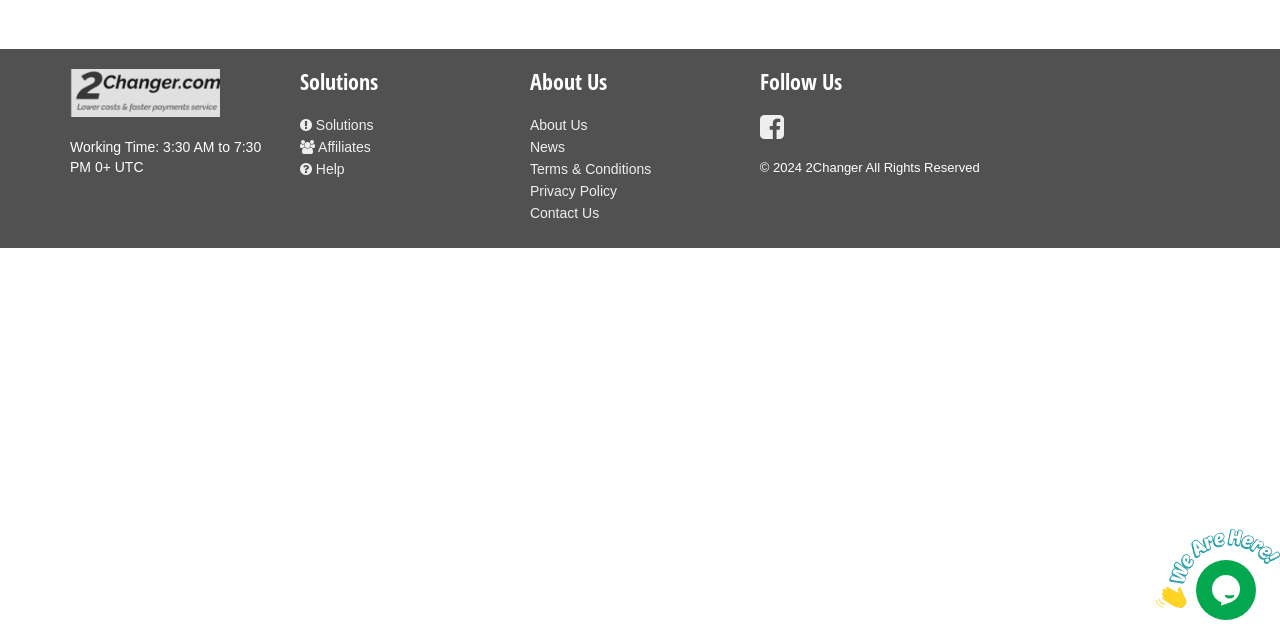Find the coordinates for the bounding box of the element with this description: "Terms & Conditions".

[0.414, 0.251, 0.509, 0.276]